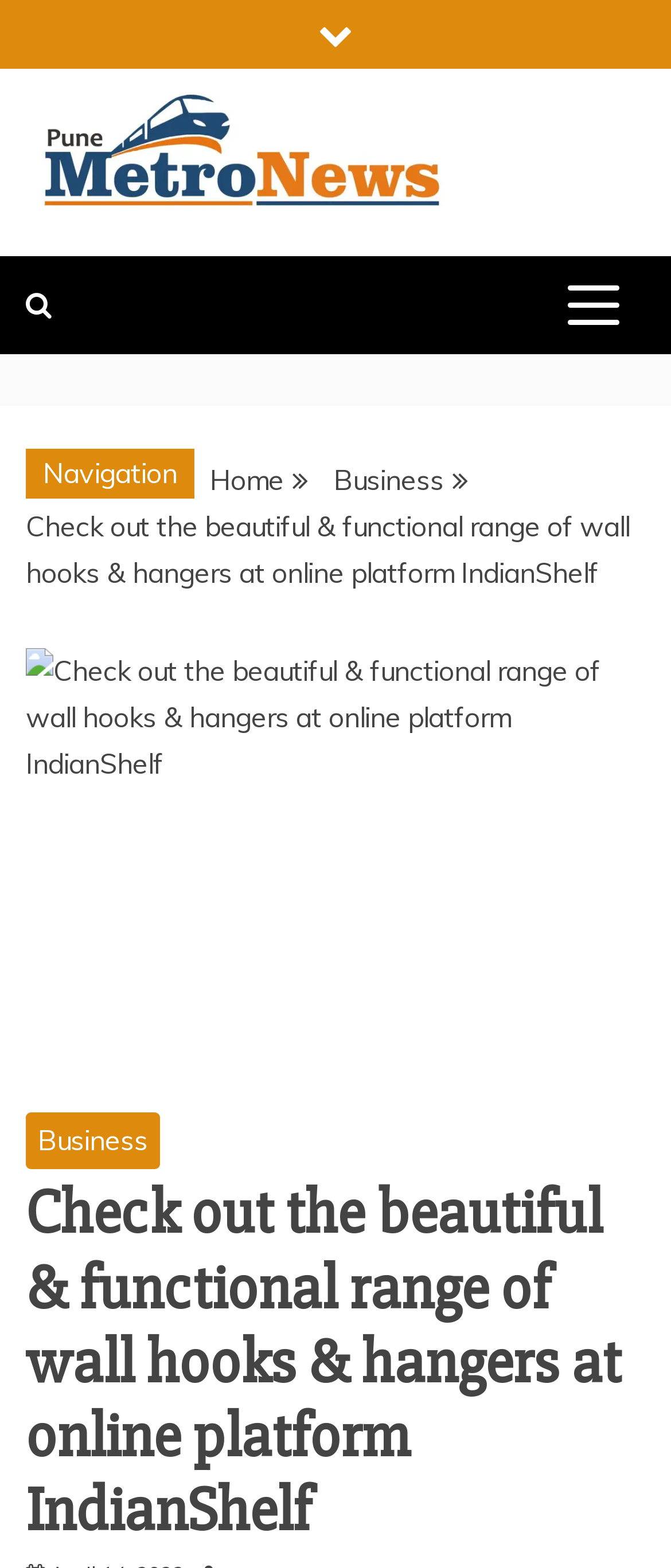Present a detailed account of what is displayed on the webpage.

The webpage appears to be a news article or blog post about wall hooks and hangers on an online platform called IndianShelf. At the top left of the page, there is a small icon represented by a Unicode character '\uf078'. Next to it, there is a link to "Pune Metro News" with an accompanying image. Below this, there is a larger link to "PUNE METRO NEWS" that spans most of the width of the page.

On the top right, there is a button with no text, which controls the primary menu. To the left of this button, there is another small icon represented by a Unicode character '\uf002'. Below this icon, there is a static text element that reads "Navigation", followed by a navigation menu labeled "Breadcrumbs". This menu contains links to "Home" and "Business", as well as a static text element that summarizes the article's content.

Below the navigation menu, there is a large image that takes up most of the page's width, accompanied by a link to "Business" at the top right corner of the image. Above the image, there is a heading that reads "Check out the beautiful & functional range of wall hooks & hangers at online platform IndianShelf", which is also the title of the webpage.